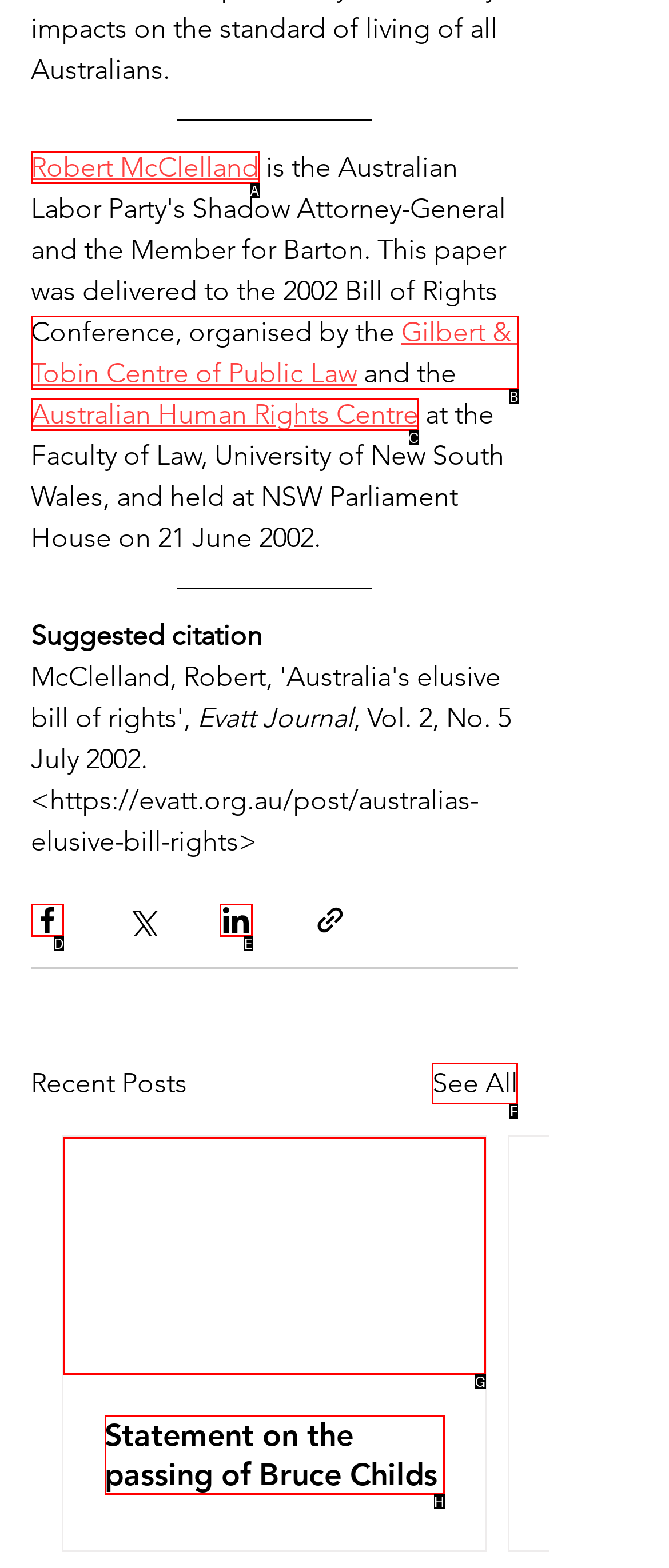Show which HTML element I need to click to perform this task: See all recent posts Answer with the letter of the correct choice.

F